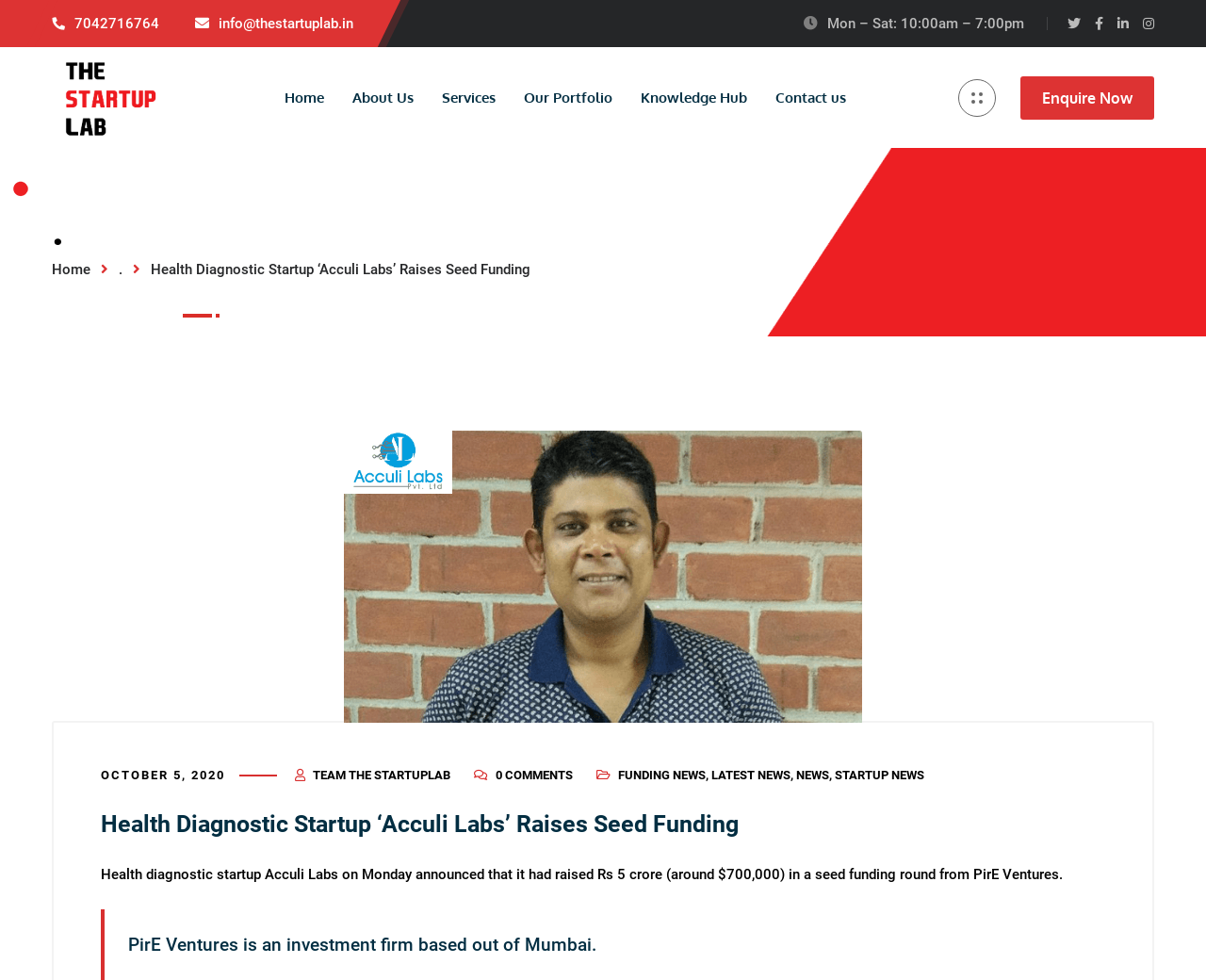Respond concisely with one word or phrase to the following query:
What is the name of the startup that raised seed funding?

Acculi Labs